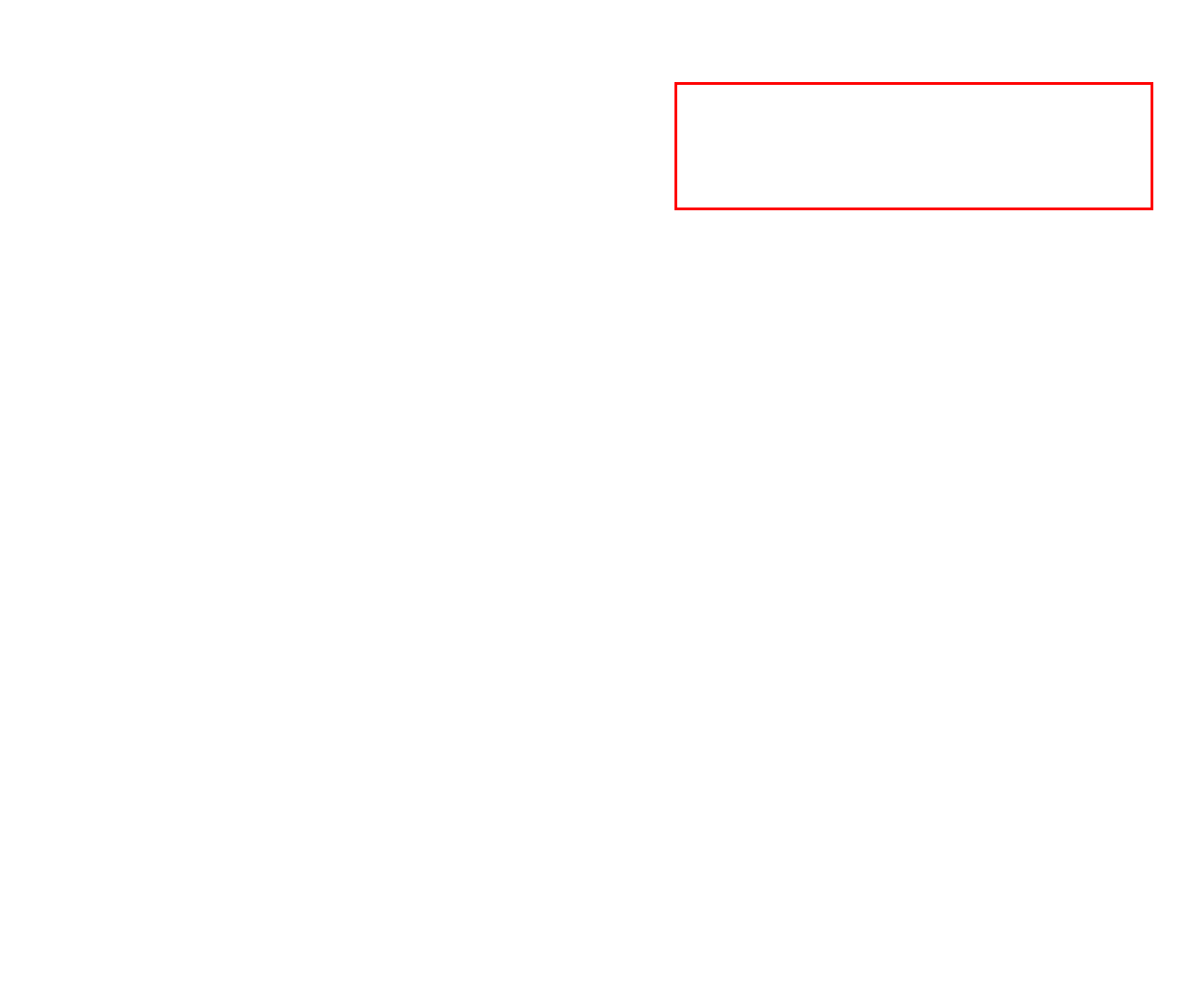Please look at the screenshot provided and find the red bounding box. Extract the text content contained within this bounding box.

Photos, videos, and live streams can be captured that are extremely accurate and in very high-resolution, which can aid in the diagnosis and discovery of problems. Comparatively, a manual technician will only be able to diagnose and identify what they can see when they inspect the turbine.